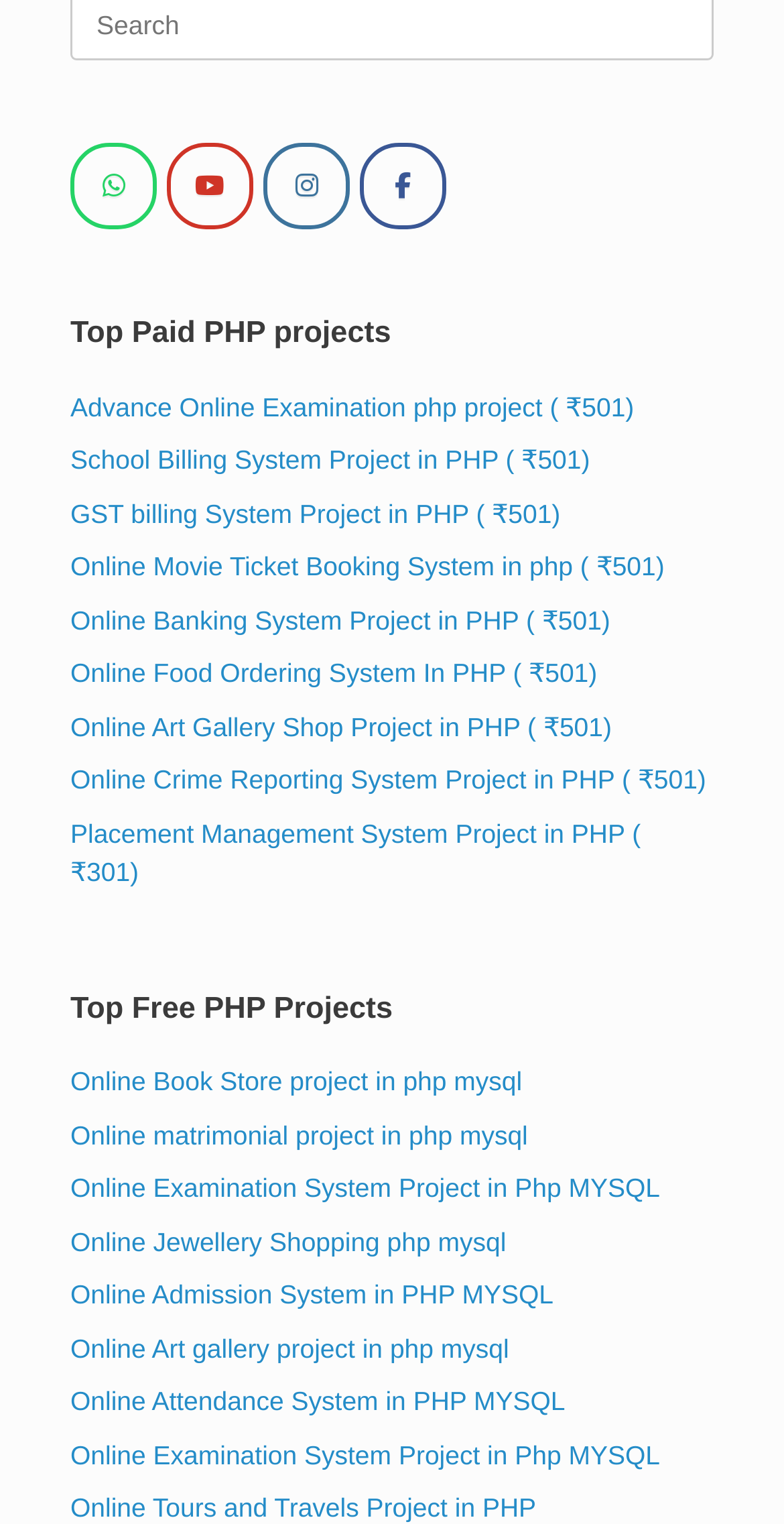How many paid PHP projects are listed?
From the details in the image, provide a complete and detailed answer to the question.

I counted the number of links with prices (₹501 or ₹301) and found 9 paid PHP projects listed on the webpage.